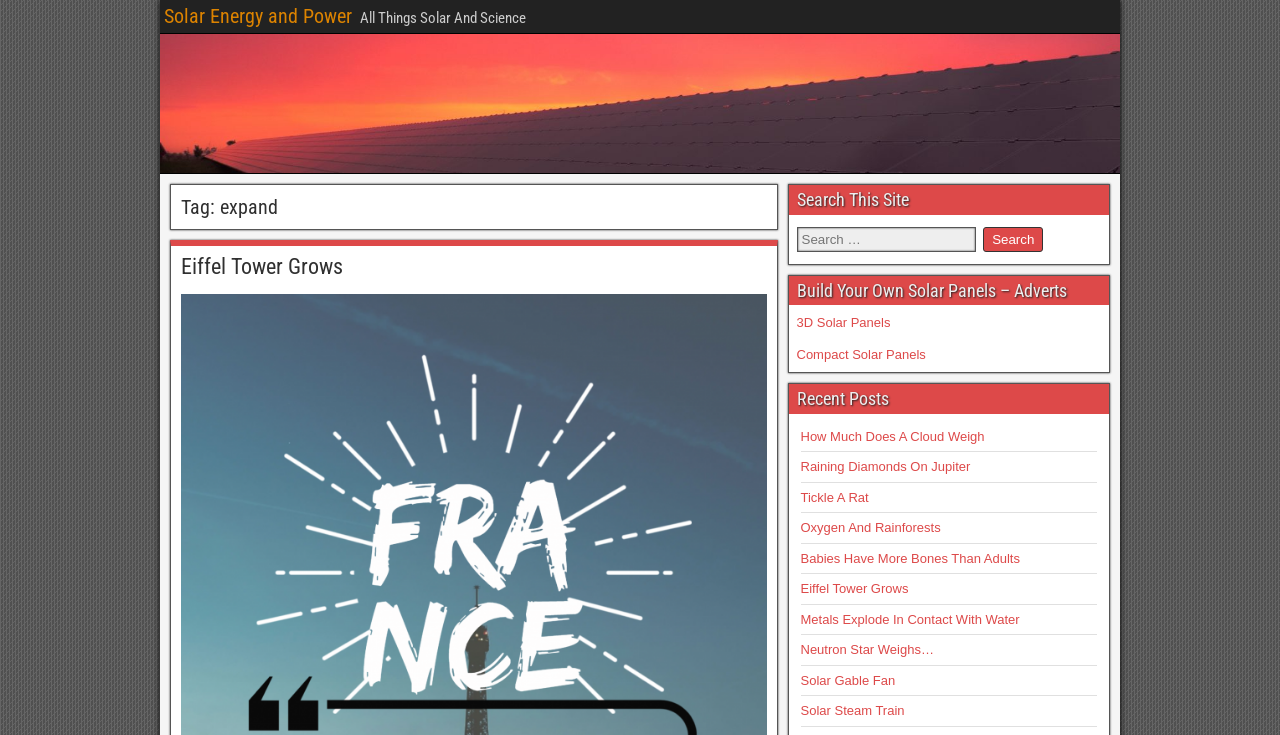Can you give a comprehensive explanation to the question given the content of the image?
What type of posts are listed on this website?

The heading 'Recent Posts' suggests that the links listed below it are recent posts or articles on the website, which cover a range of science-related topics.